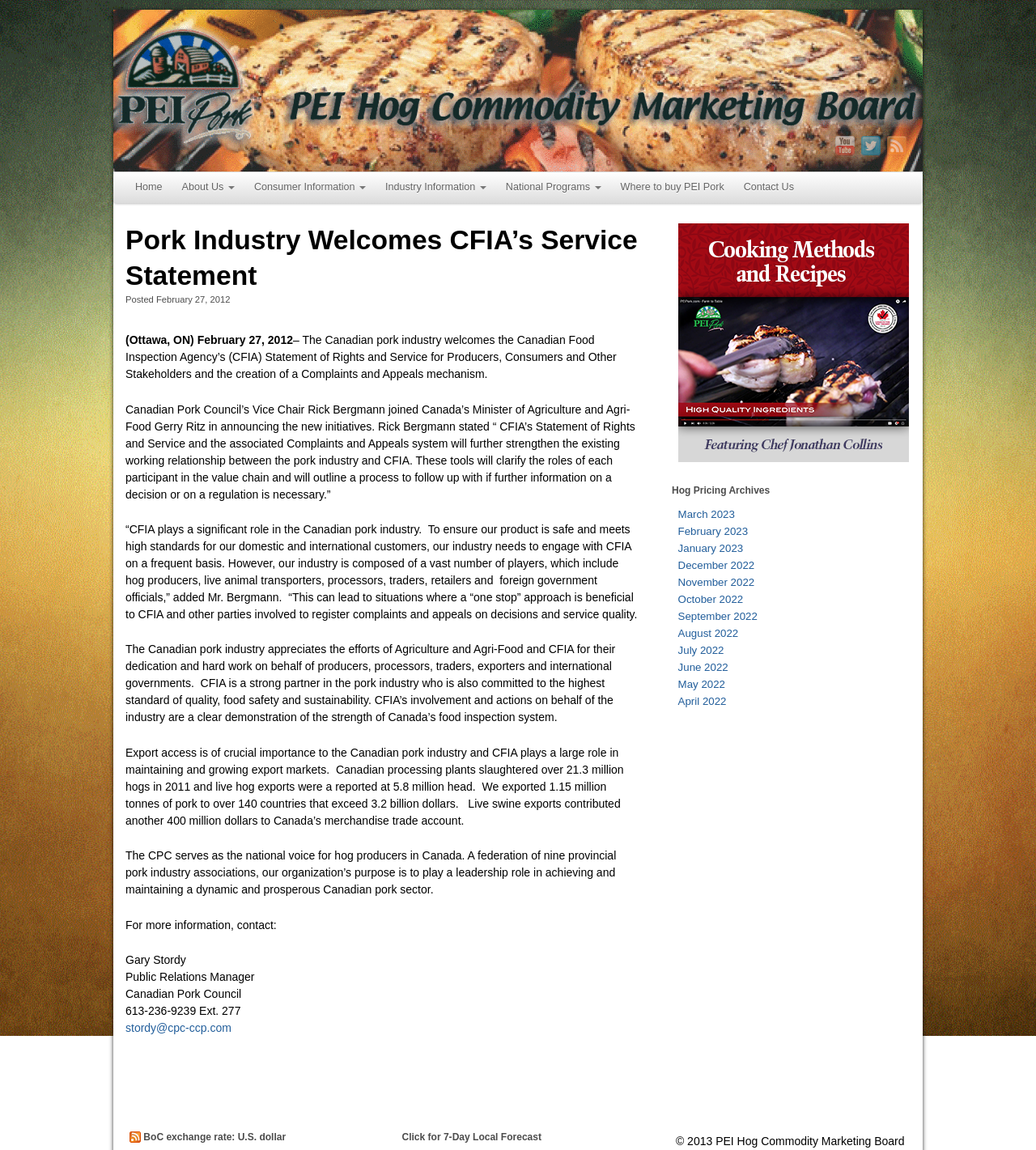Determine the bounding box coordinates of the section to be clicked to follow the instruction: "Check the Hog Pricing Archives". The coordinates should be given as four float numbers between 0 and 1, formatted as [left, top, right, bottom].

[0.648, 0.419, 0.883, 0.435]